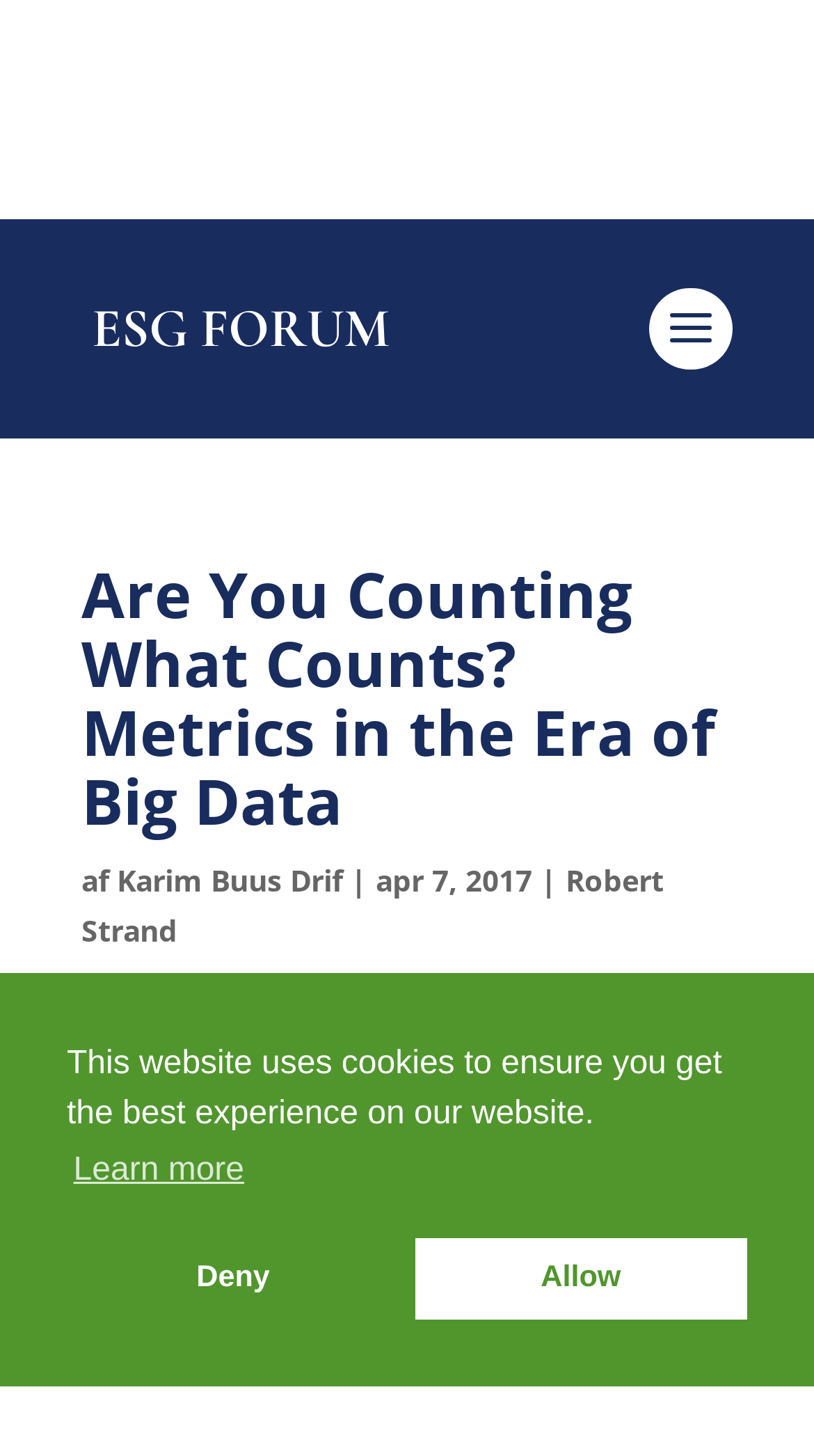Using the details from the image, please elaborate on the following question: What are the options for the user regarding cookies?

The options for the user regarding cookies can be determined by looking at the buttons inside the cookie consent dialog, which are 'Deny cookies', 'Allow cookies', and 'cookies - Learn more'. These options suggest that the user can either deny or allow the use of cookies, or learn more about the cookies used on the website.